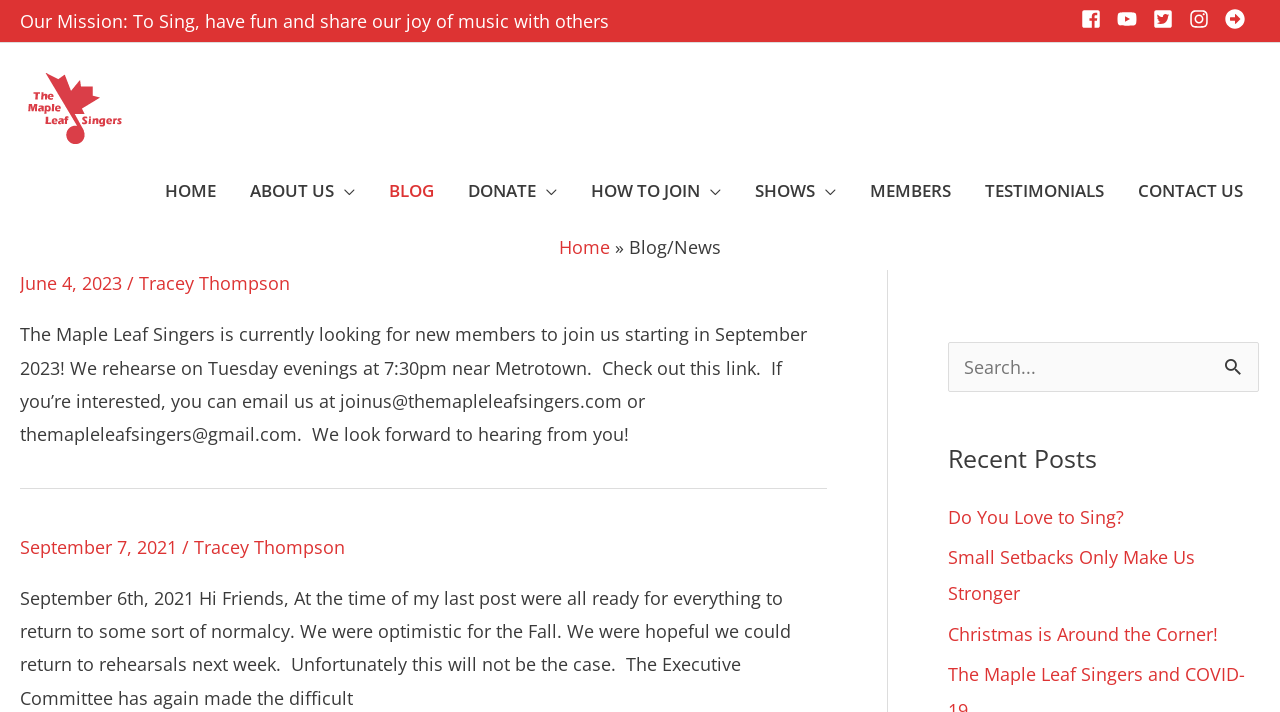Please provide a one-word or short phrase answer to the question:
What are the recent posts on the webpage?

Do You Love to Sing?, Small Setbacks Only Make Us Stronger, Christmas is Around the Corner!